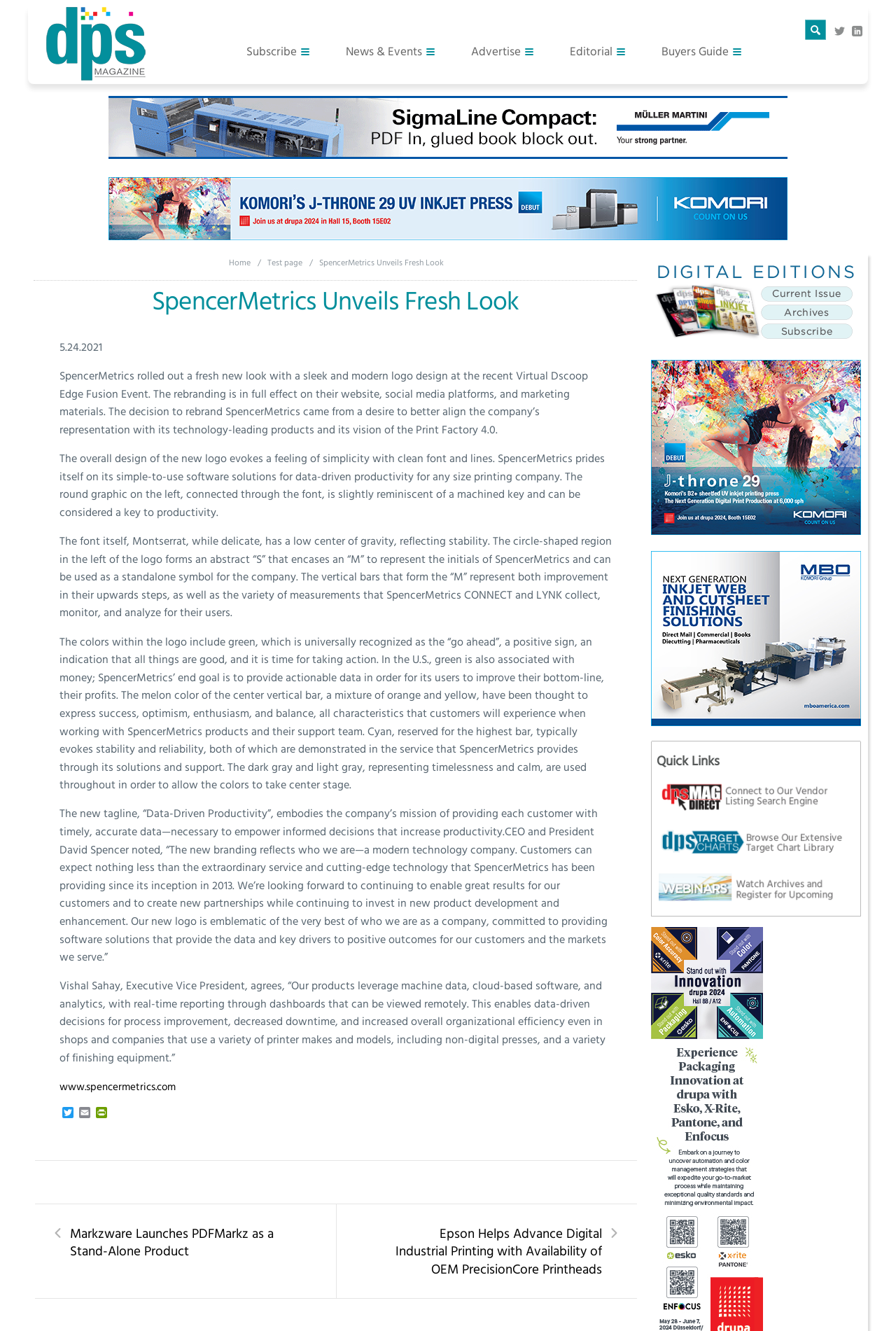Please identify the coordinates of the bounding box for the clickable region that will accomplish this instruction: "Read more about SpencerMetrics".

[0.066, 0.81, 0.196, 0.822]